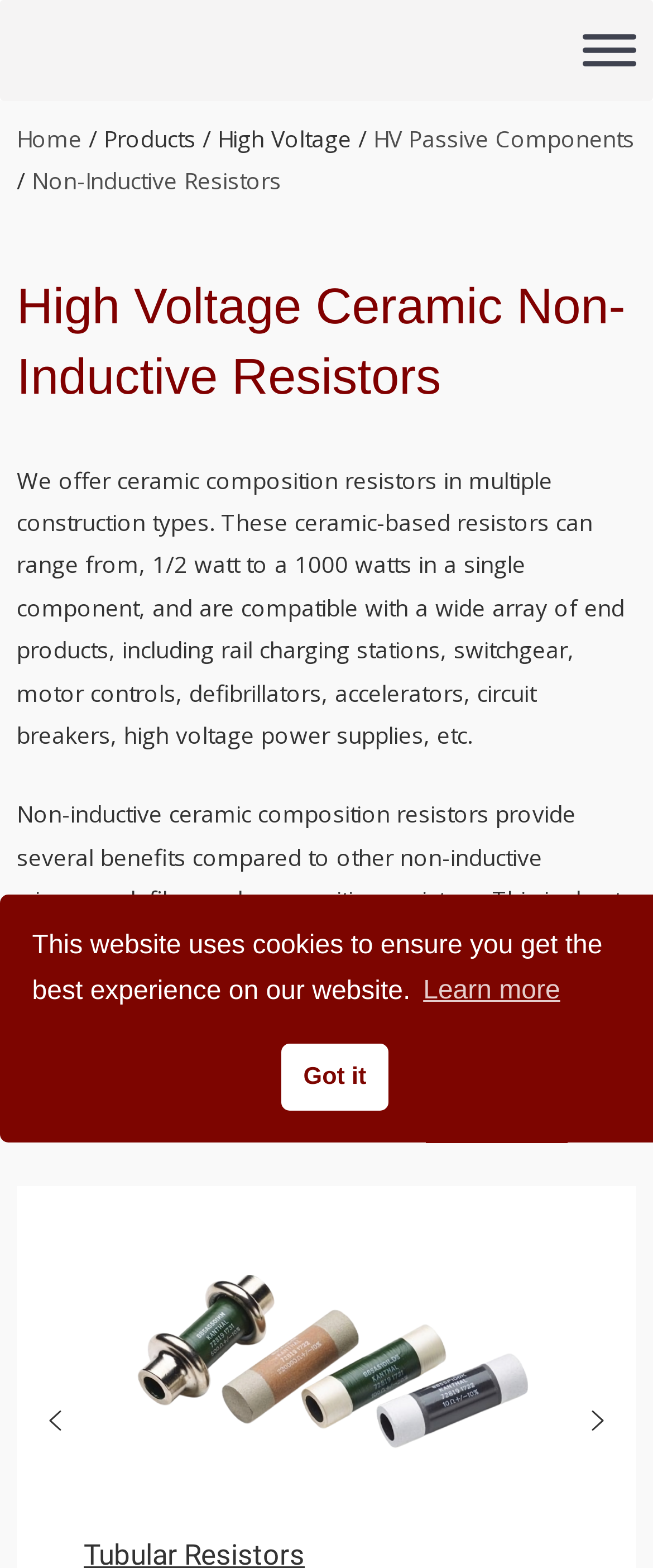What types of resistors are offered?
Refer to the image and answer the question using a single word or phrase.

Multiple construction types